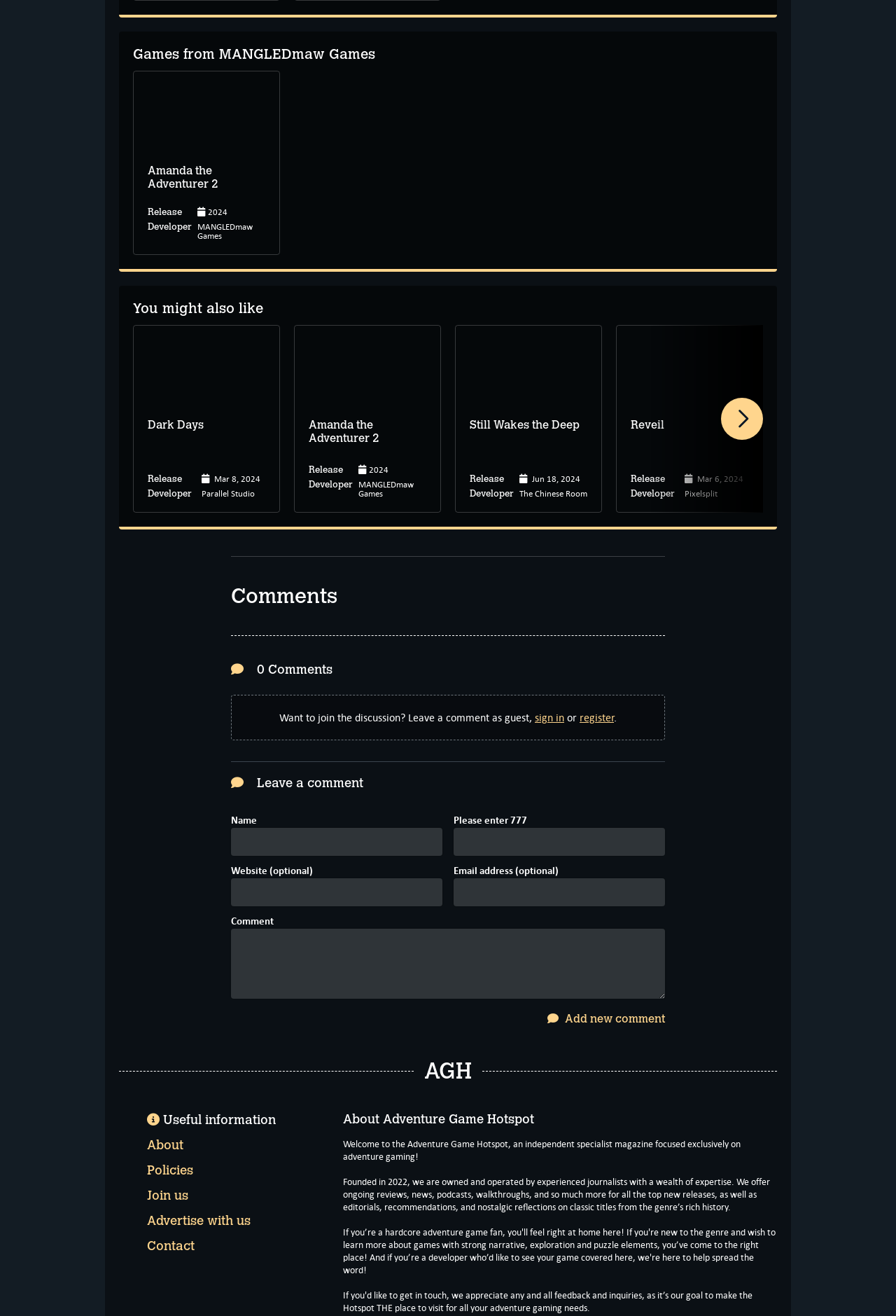Locate the bounding box coordinates of the element that needs to be clicked to carry out the instruction: "Check out Reveil". The coordinates should be given as four float numbers ranging from 0 to 1, i.e., [left, top, right, bottom].

[0.688, 0.247, 0.867, 0.39]